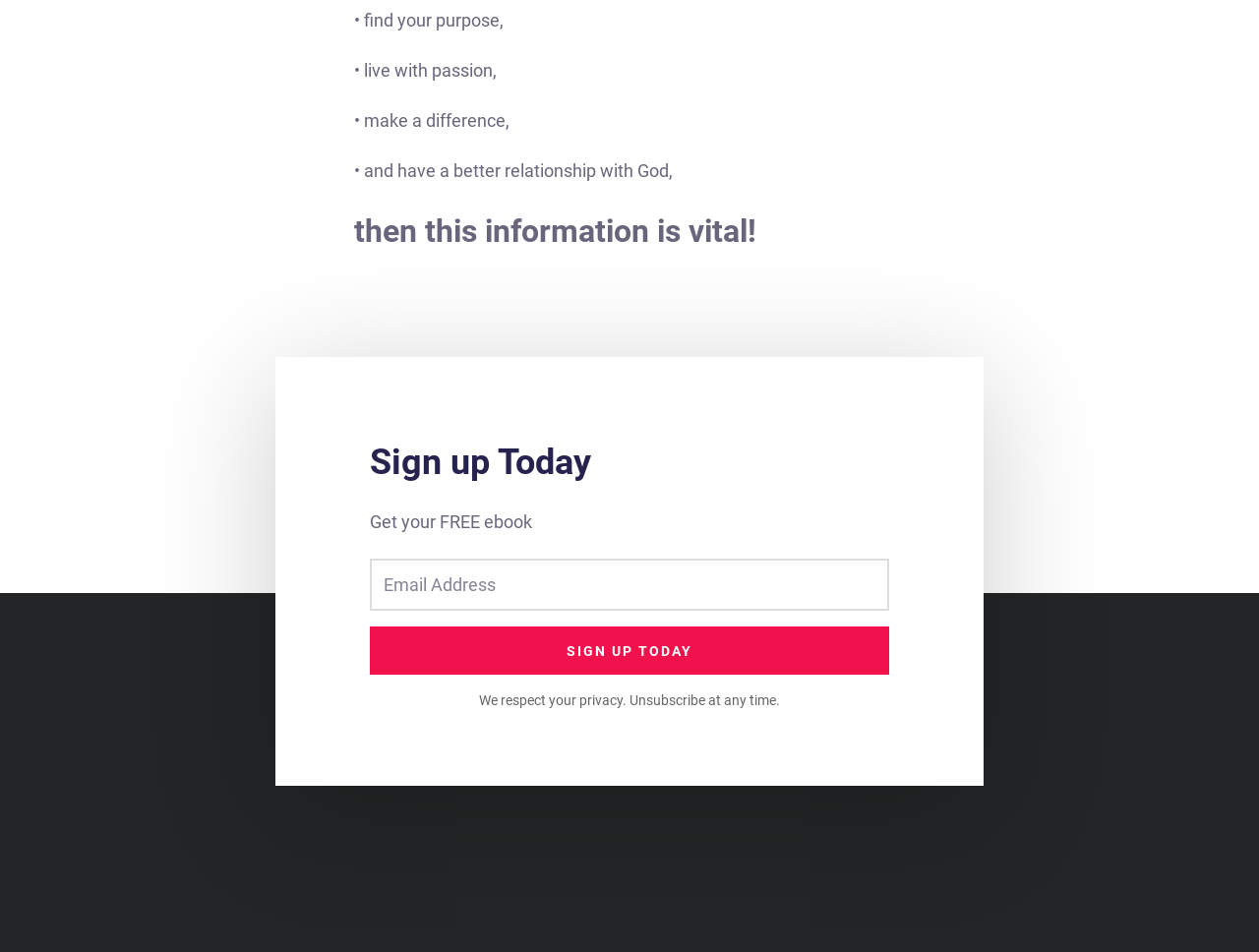Provide the bounding box coordinates for the UI element that is described by this text: "Sign up today". The coordinates should be in the form of four float numbers between 0 and 1: [left, top, right, bottom].

[0.294, 0.658, 0.706, 0.709]